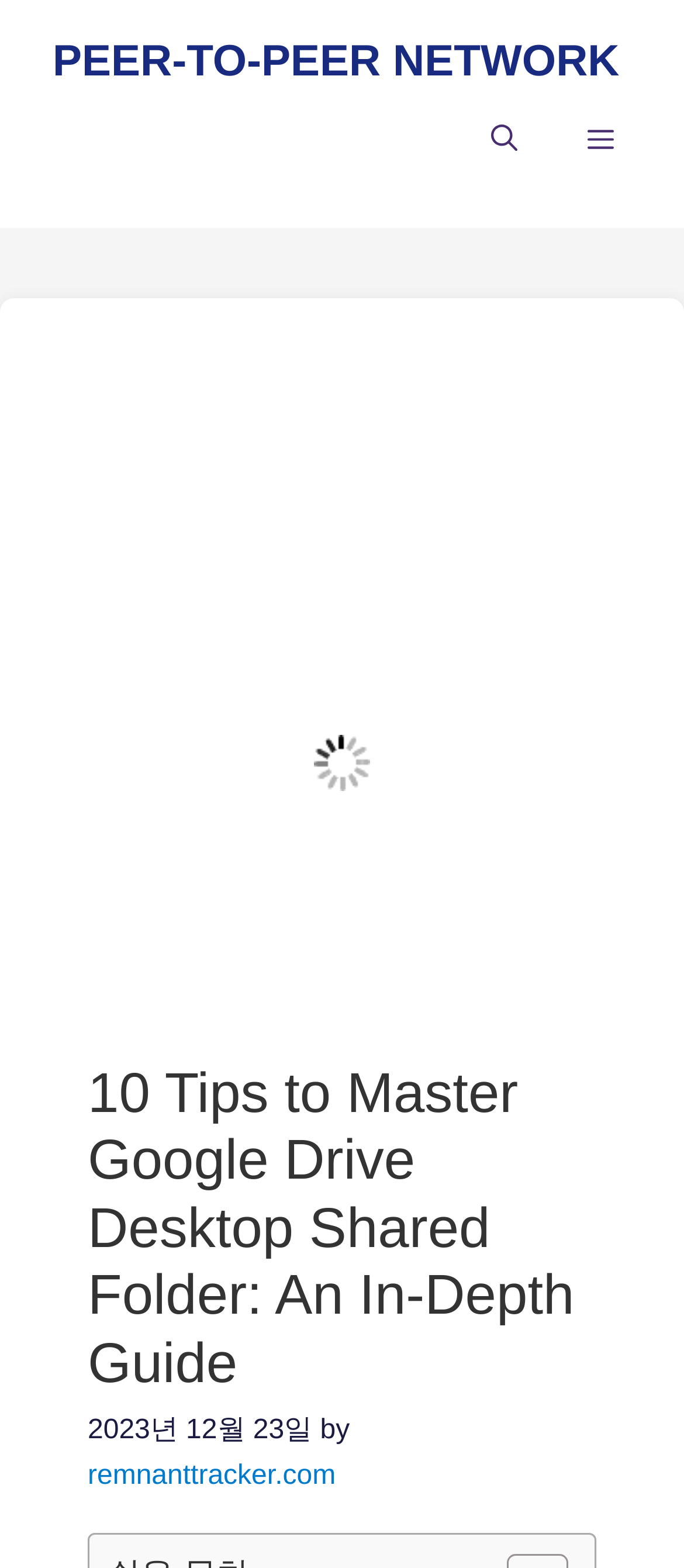What is the type of image on the webpage?
Provide a detailed answer to the question using information from the image.

The image on the webpage is related to the comprehensive guide on Google Drive Desktop Shared Folder, and it is likely an illustration or a screenshot of the guide's content.